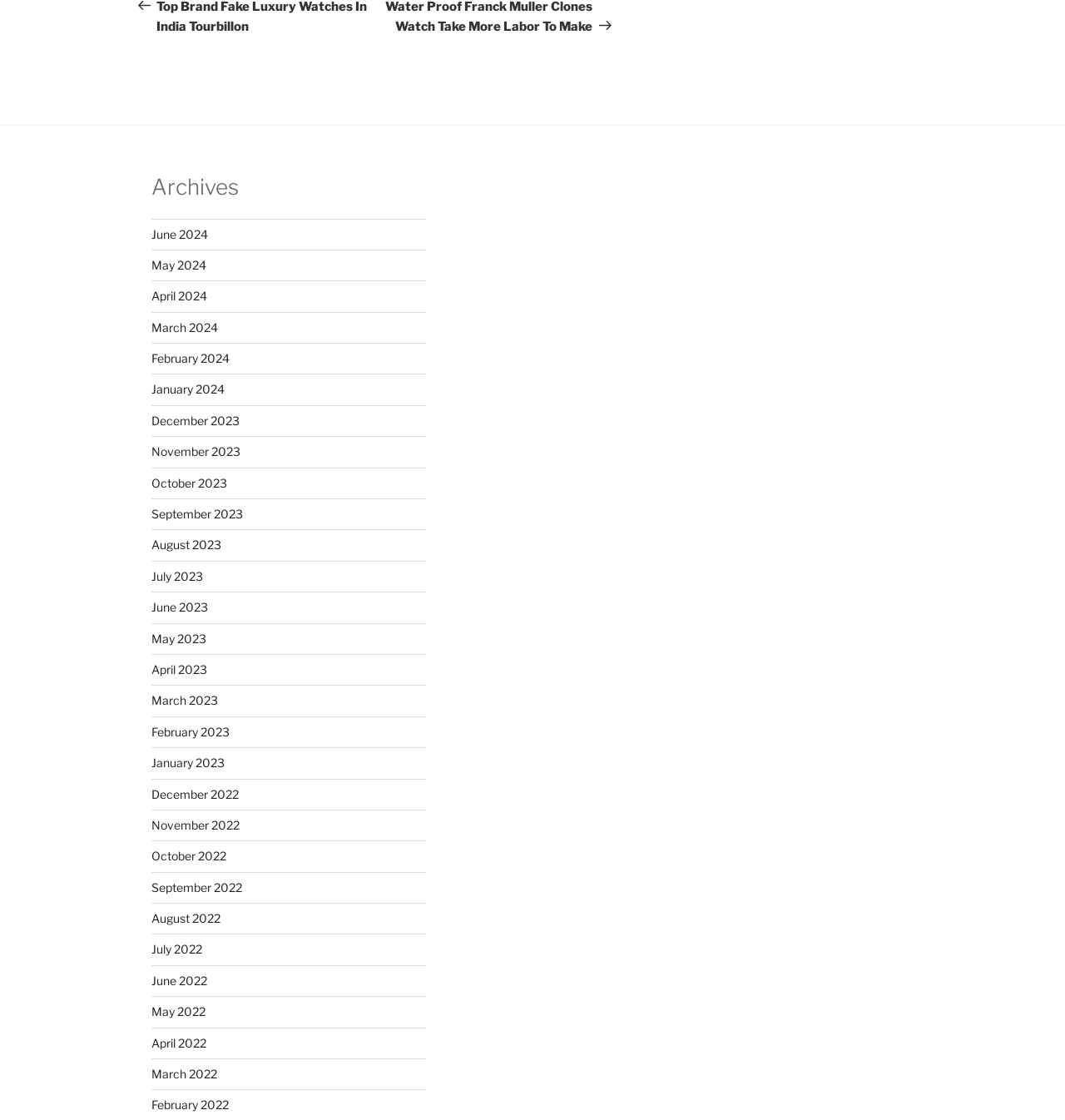How many links are there on this webpage? Examine the screenshot and reply using just one word or a brief phrase.

40